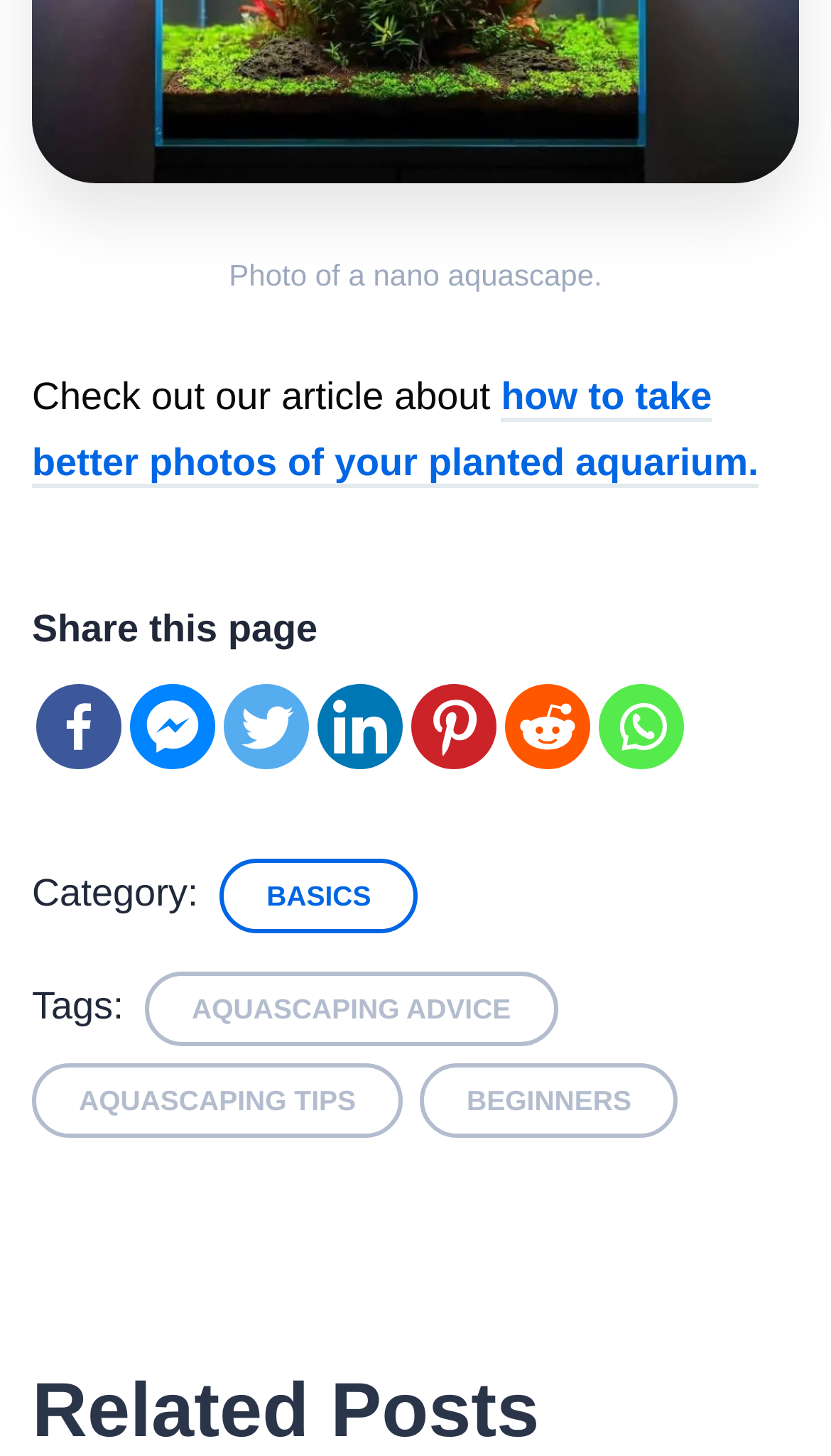Please specify the bounding box coordinates of the clickable region to carry out the following instruction: "Read the article about how to take better photos of your planted aquarium". The coordinates should be four float numbers between 0 and 1, in the format [left, top, right, bottom].

[0.038, 0.258, 0.913, 0.335]